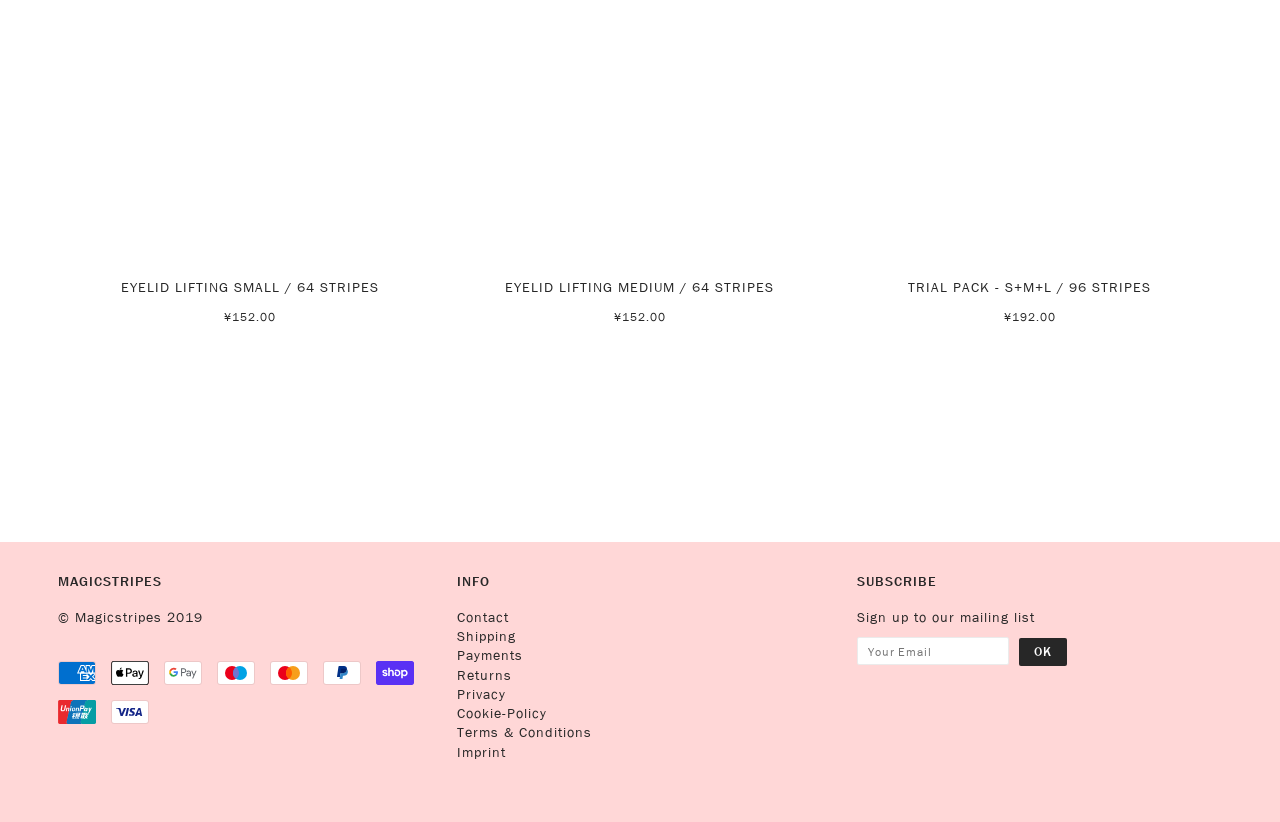What is the purpose of the textbox?
Provide an in-depth and detailed explanation in response to the question.

I found a textbox with a label 'Your Email' and a button 'OK' next to it, which suggests that the purpose of the textbox is to enter an email address, likely for subscribing to a mailing list.